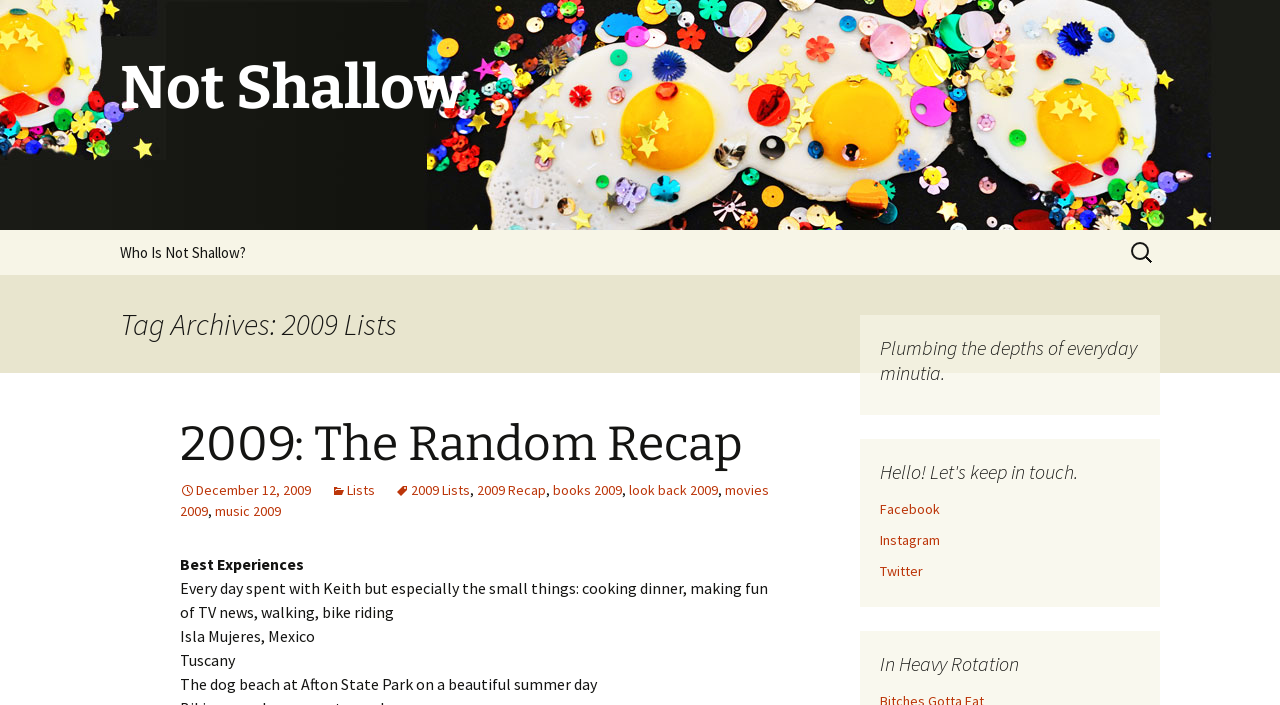Reply to the question with a single word or phrase:
What is the purpose of the search box?

Search for content